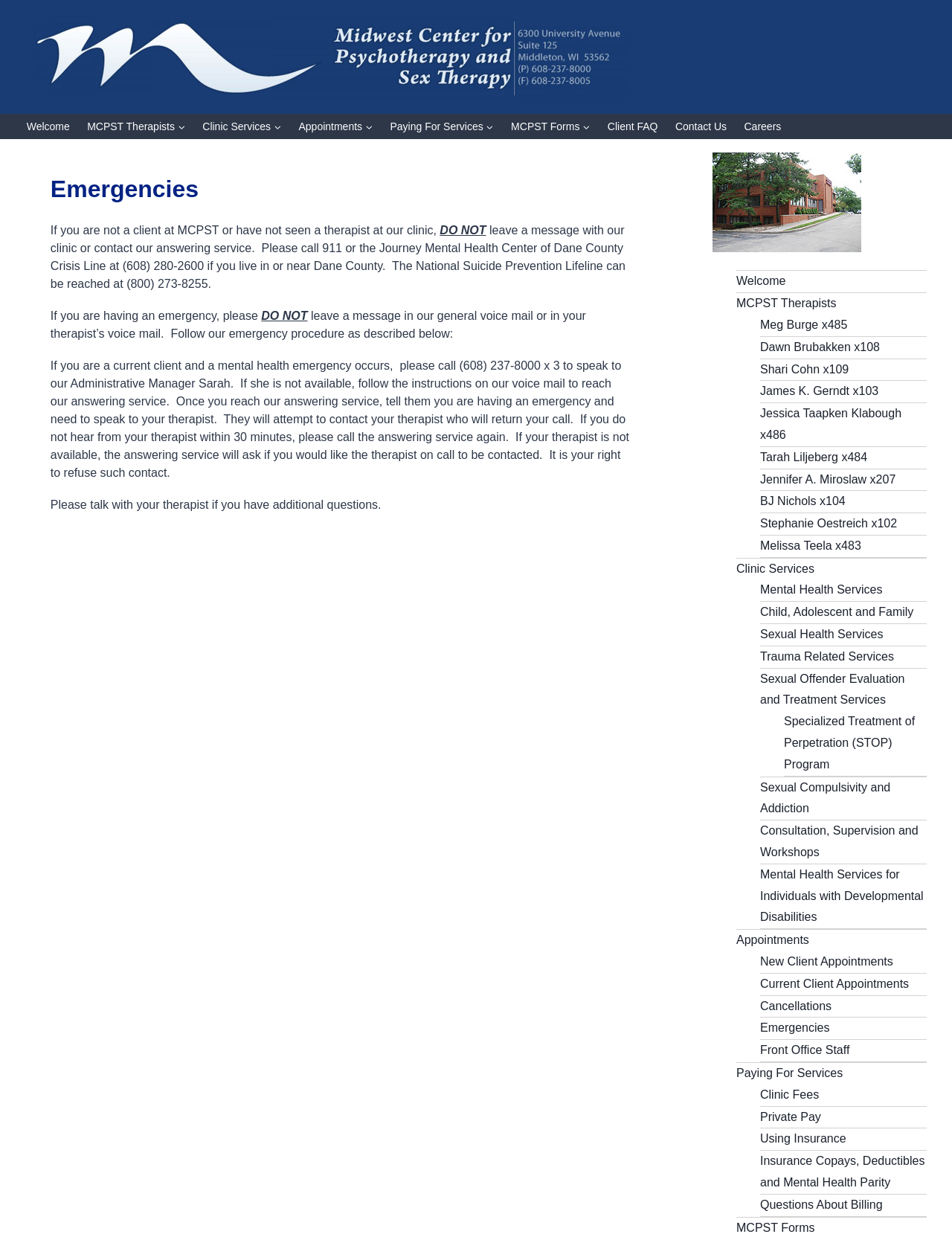Please provide a comprehensive response to the question below by analyzing the image: 
Who should you contact if you are a current client and need to speak to your therapist?

I found the answer by reading the emergency procedure instructions on the webpage, which advises current clients to call (608) 237-8000 x 3 to speak to the Administrative Manager Sarah if they need to speak to their therapist.